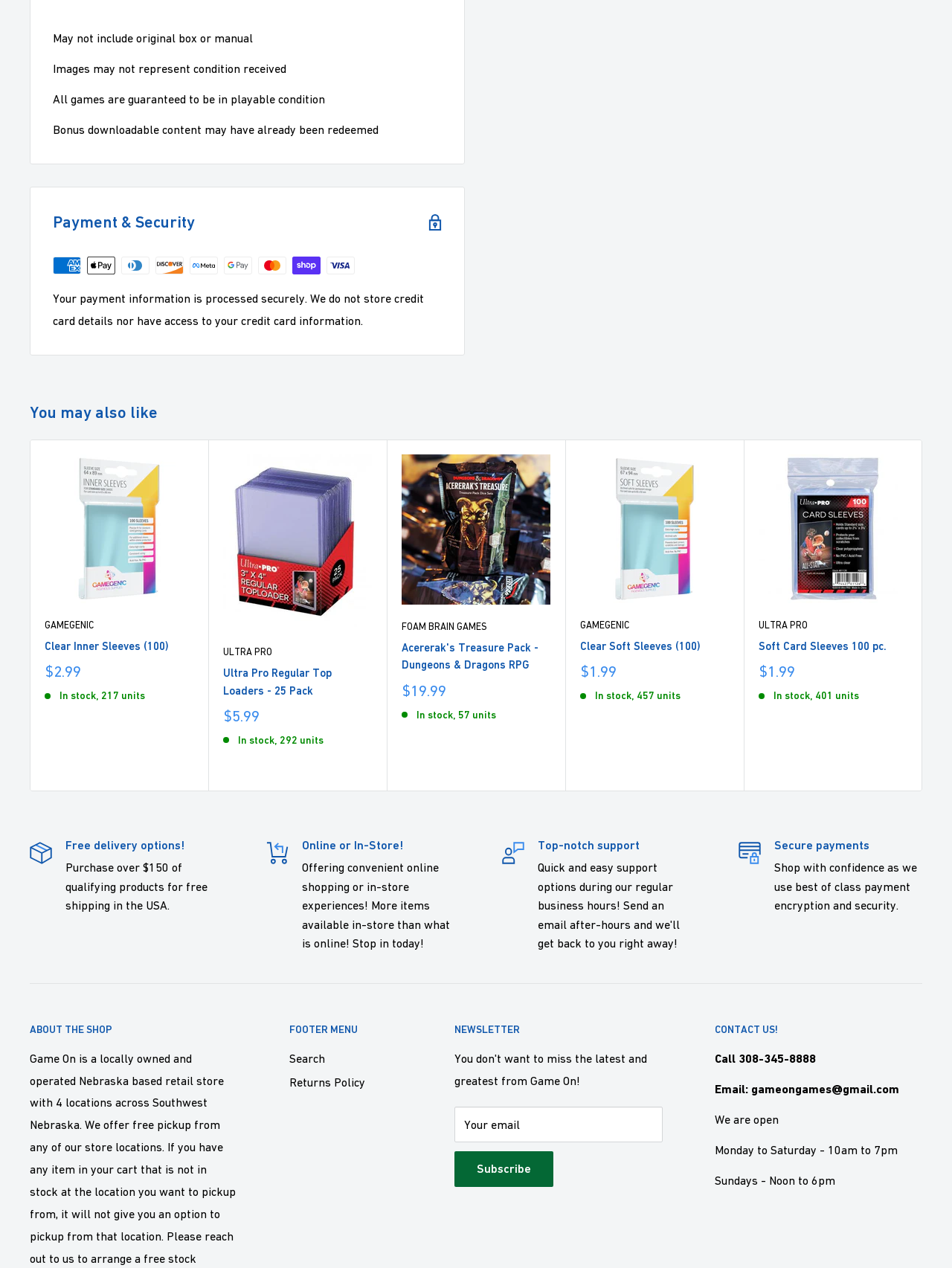Show the bounding box coordinates for the element that needs to be clicked to execute the following instruction: "Subscribe to the newsletter". Provide the coordinates in the form of four float numbers between 0 and 1, i.e., [left, top, right, bottom].

[0.477, 0.908, 0.581, 0.936]